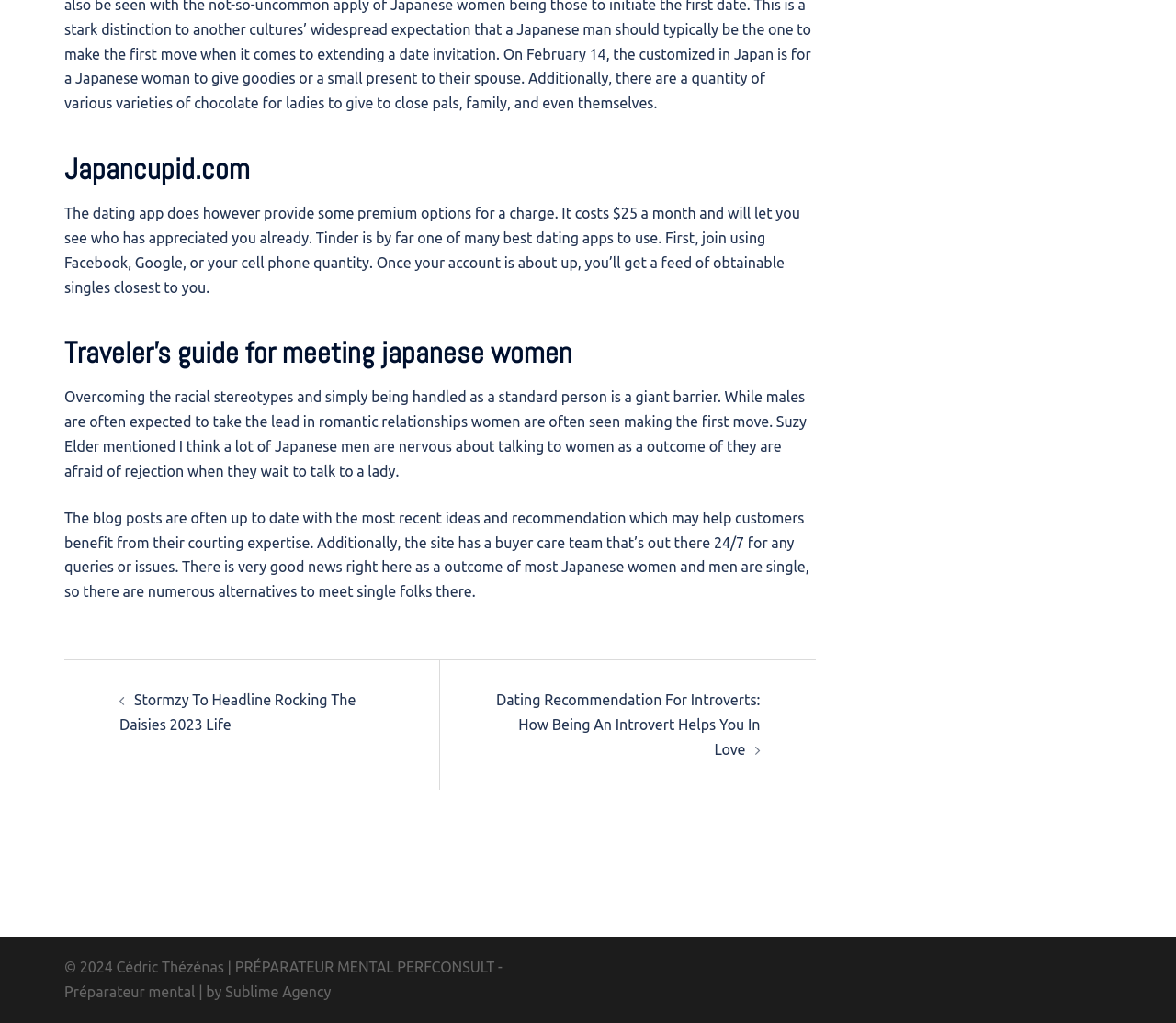Answer the question below using just one word or a short phrase: 
What type of content is regularly updated on this website?

Blog posts